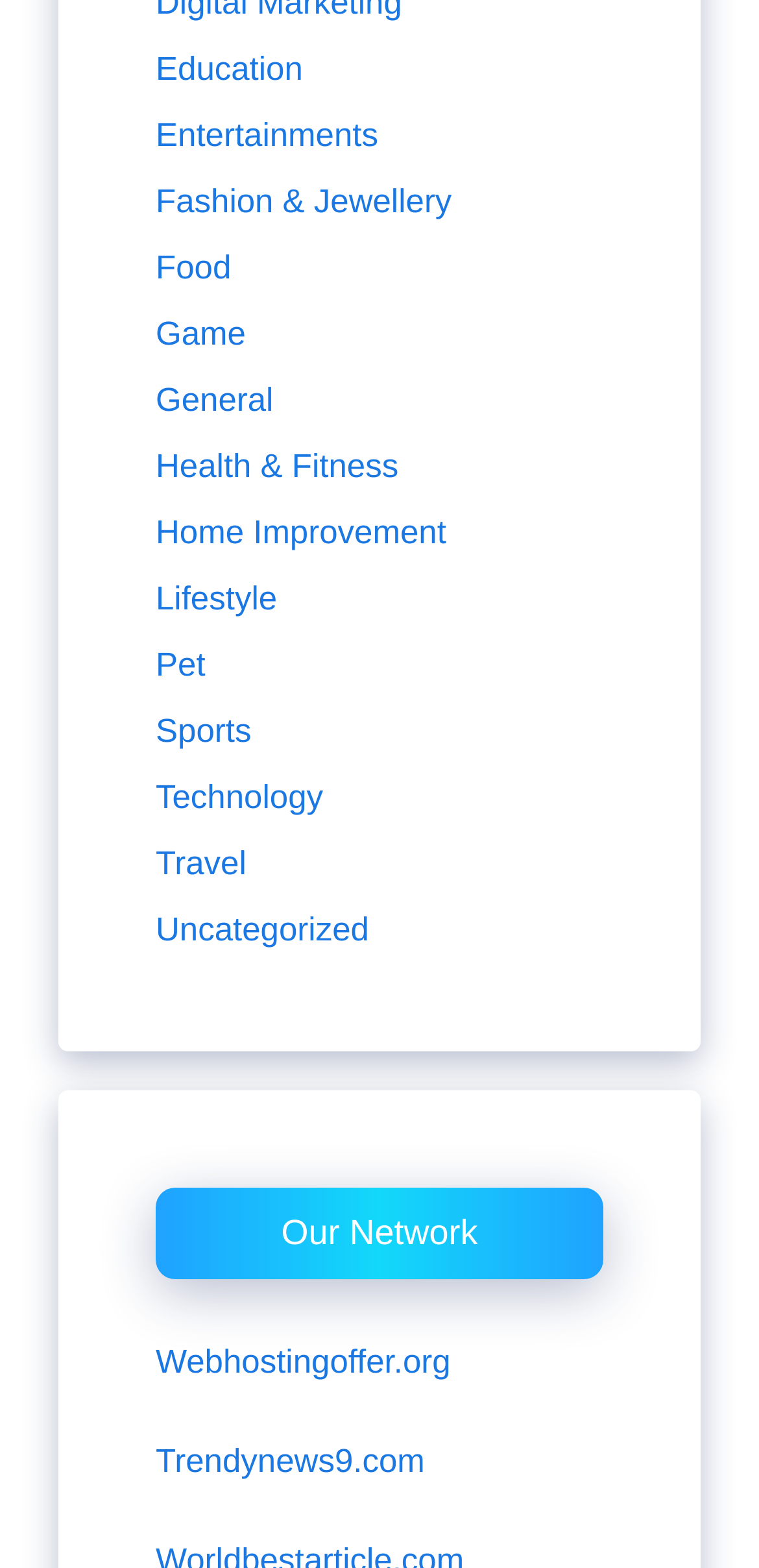Identify the bounding box coordinates of the area that should be clicked in order to complete the given instruction: "Click on Education". The bounding box coordinates should be four float numbers between 0 and 1, i.e., [left, top, right, bottom].

[0.205, 0.032, 0.399, 0.056]